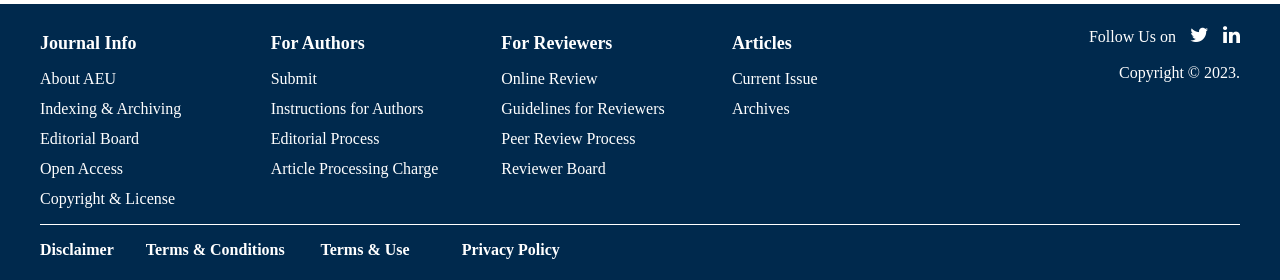Please find the bounding box coordinates of the element that you should click to achieve the following instruction: "Follow on Twitter". The coordinates should be presented as four float numbers between 0 and 1: [left, top, right, bottom].

[0.922, 0.1, 0.948, 0.161]